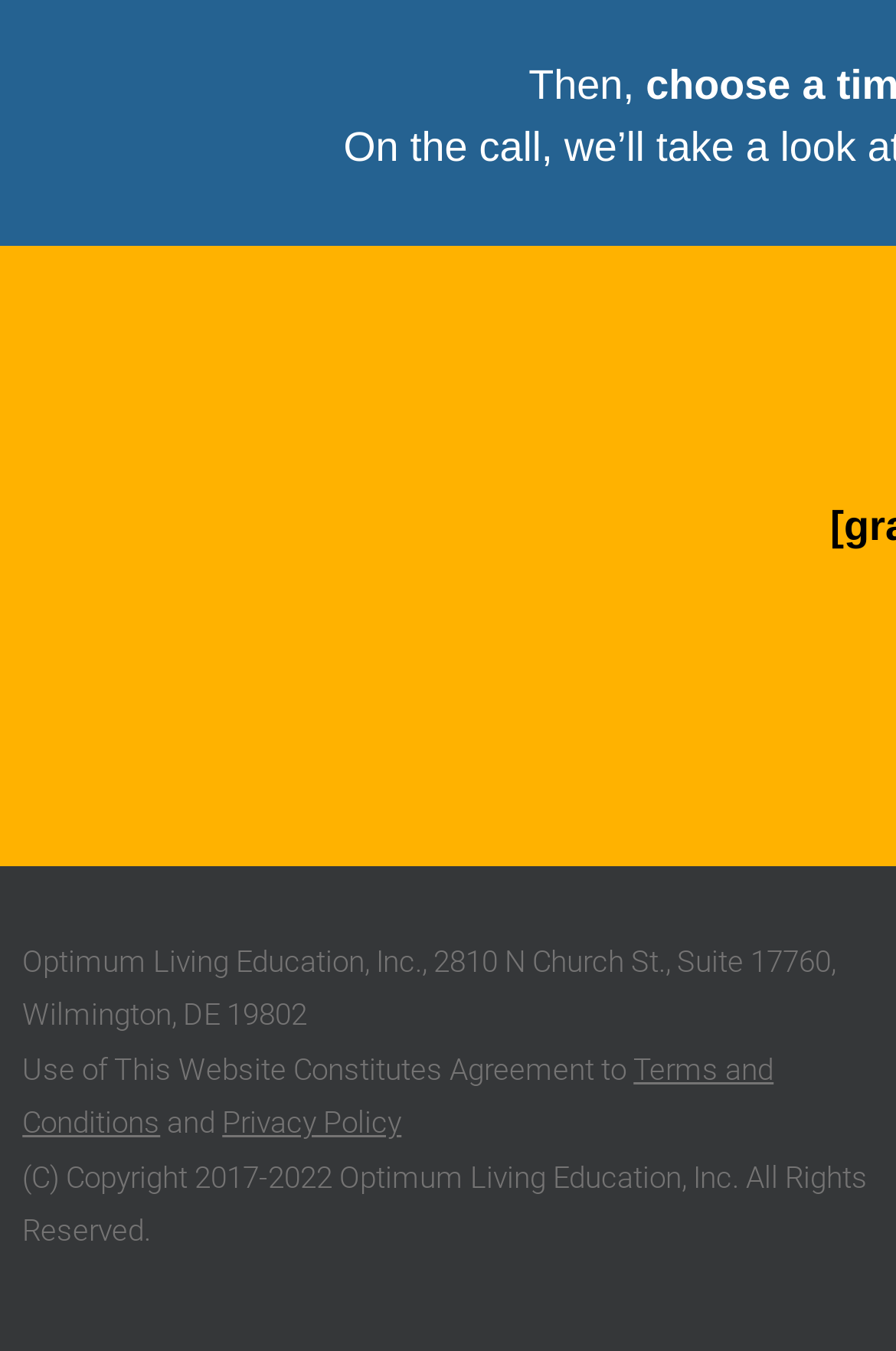Given the description of the UI element: "Terms and Conditions", predict the bounding box coordinates in the form of [left, top, right, bottom], with each value being a float between 0 and 1.

[0.025, 0.779, 0.863, 0.844]